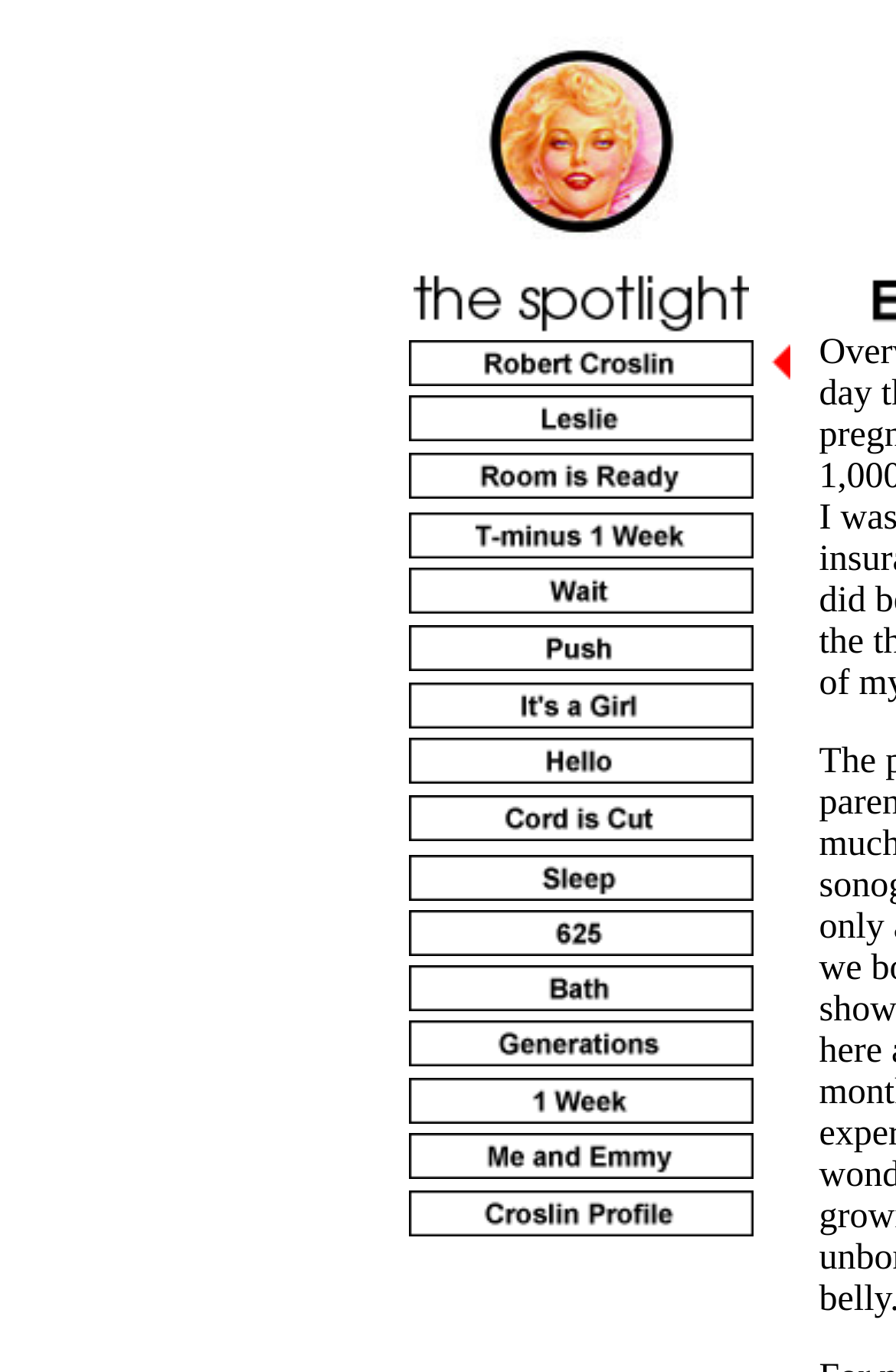Given the webpage screenshot, identify the bounding box of the UI element that matches this description: "name="Image5"".

[0.456, 0.384, 0.841, 0.413]